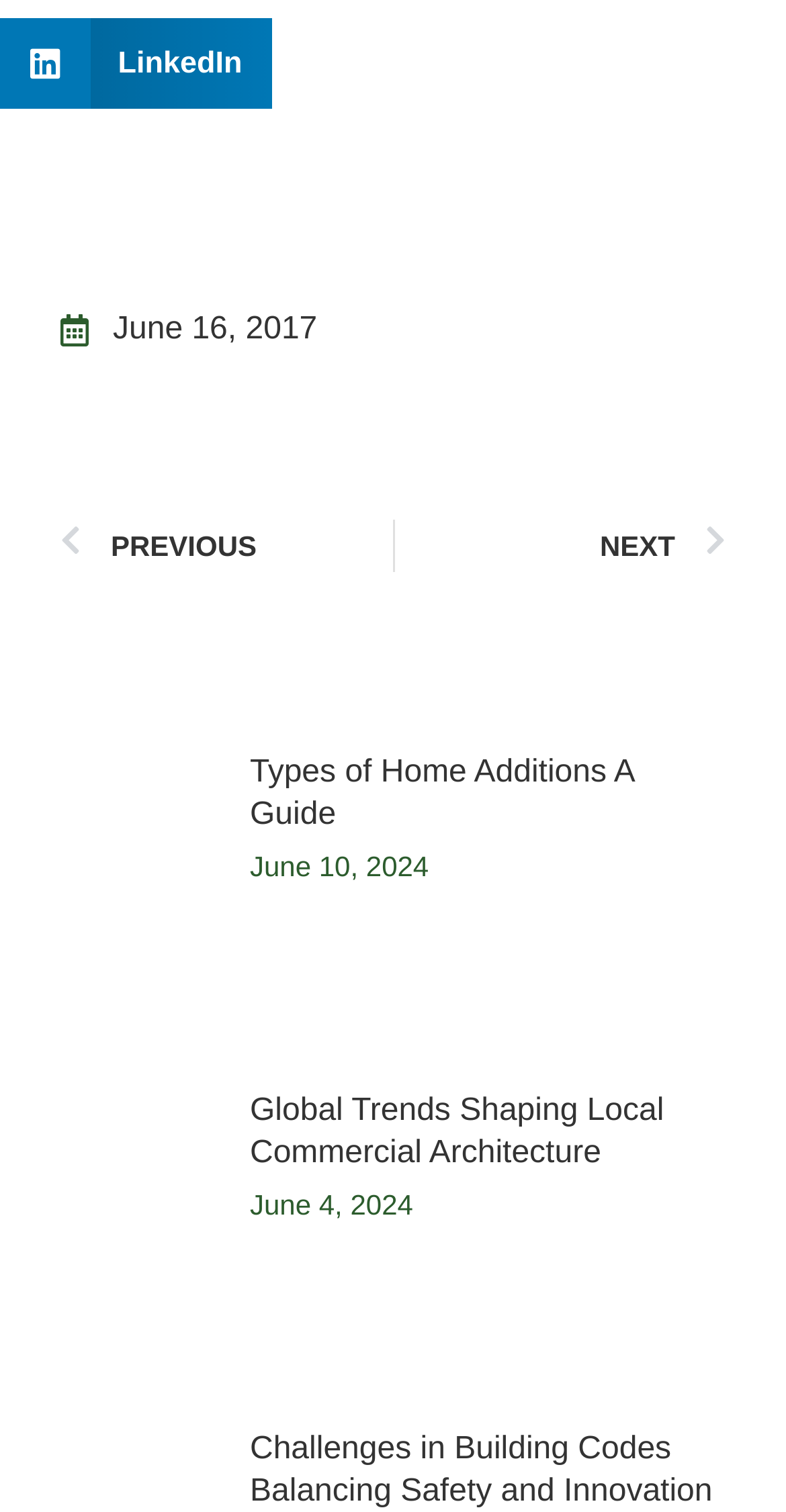Provide your answer in a single word or phrase: 
How many articles are on this webpage?

2